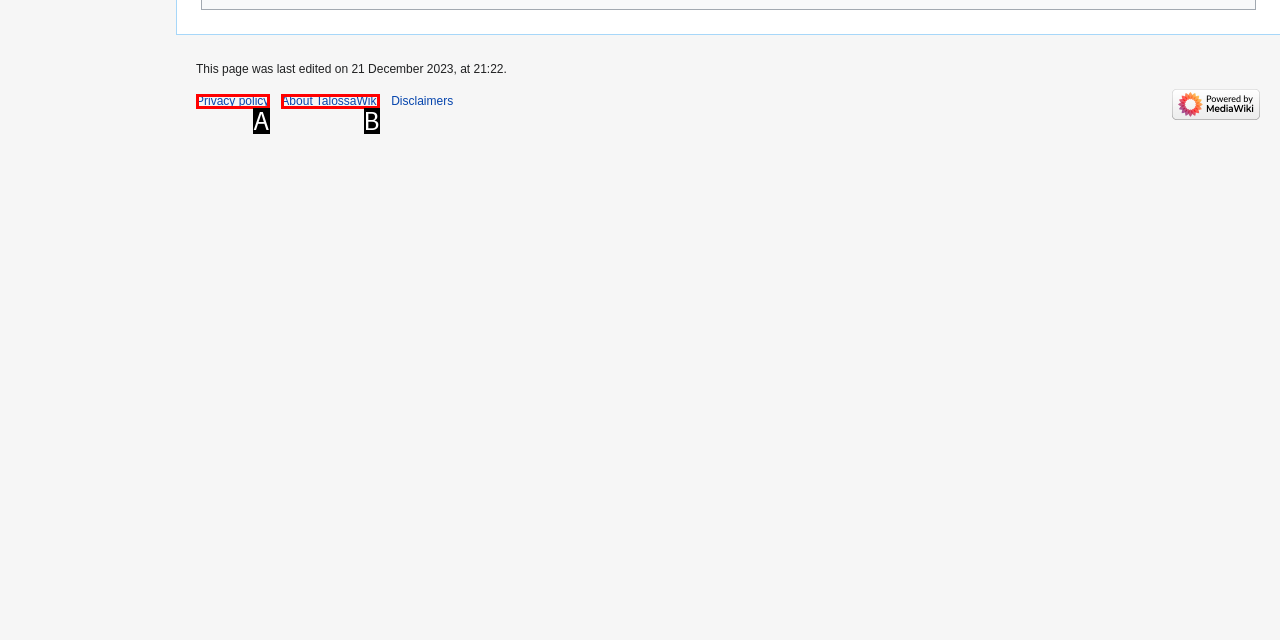Based on the description: Privacy policy, select the HTML element that fits best. Provide the letter of the matching option.

A